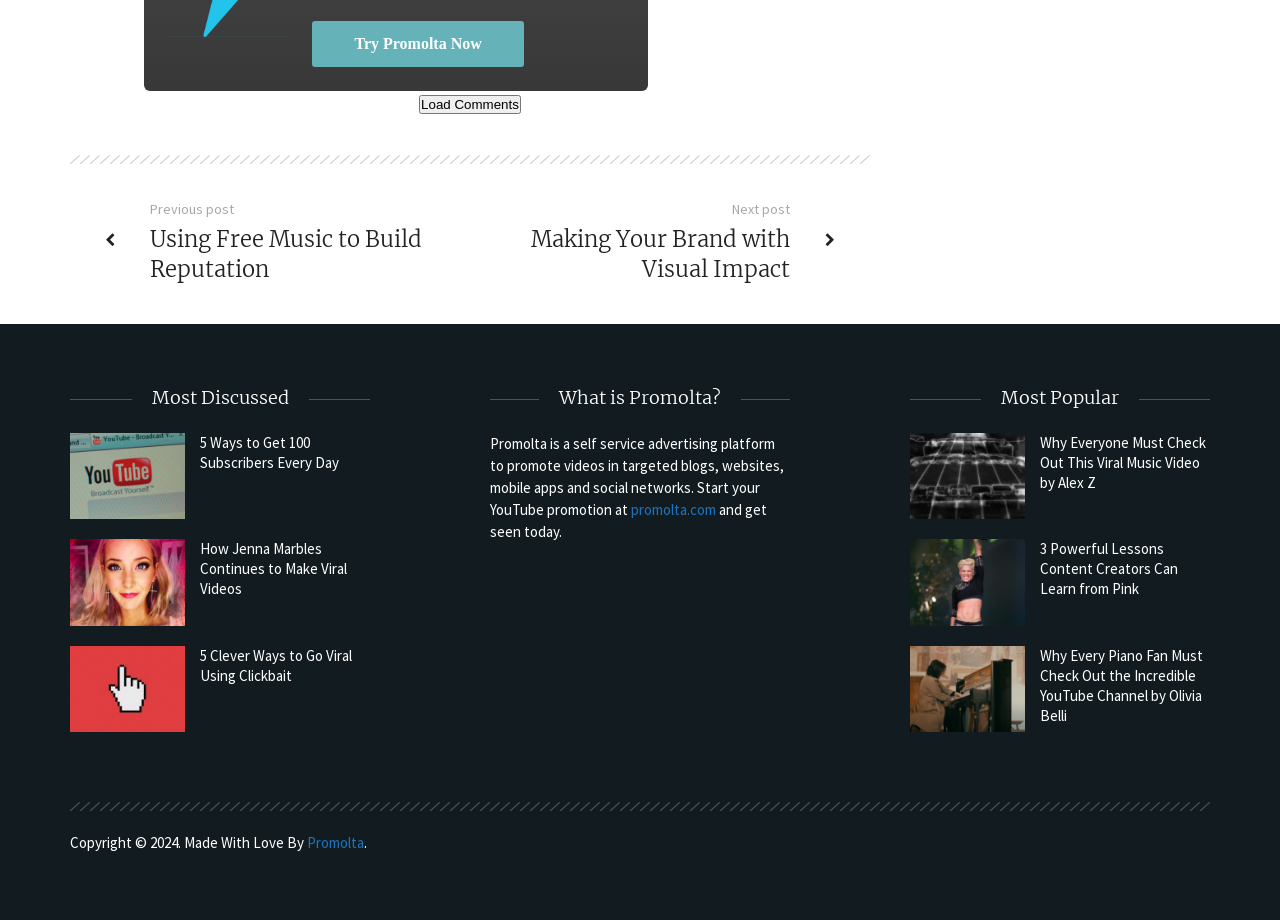Please find the bounding box coordinates of the element's region to be clicked to carry out this instruction: "Learn about making your brand with visual impact".

[0.391, 0.245, 0.617, 0.308]